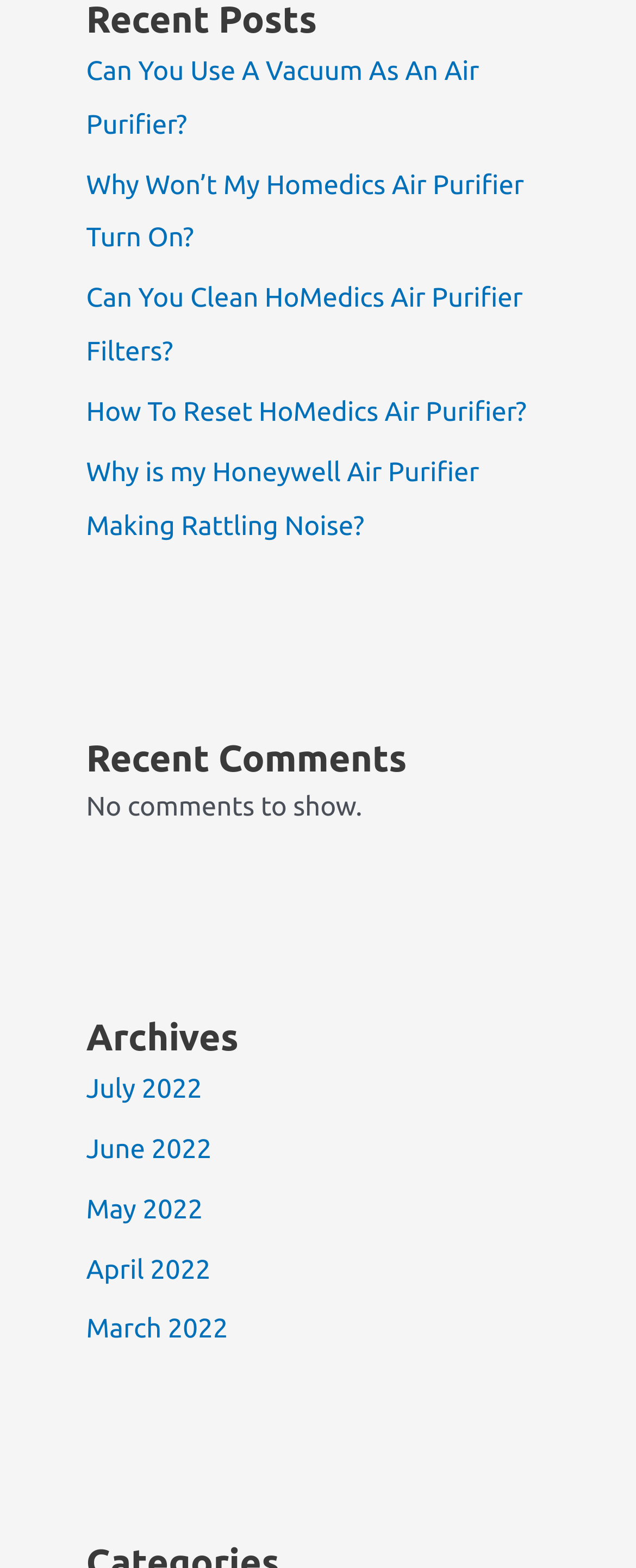How many months are listed in the Archives section?
Look at the image and answer with only one word or phrase.

5